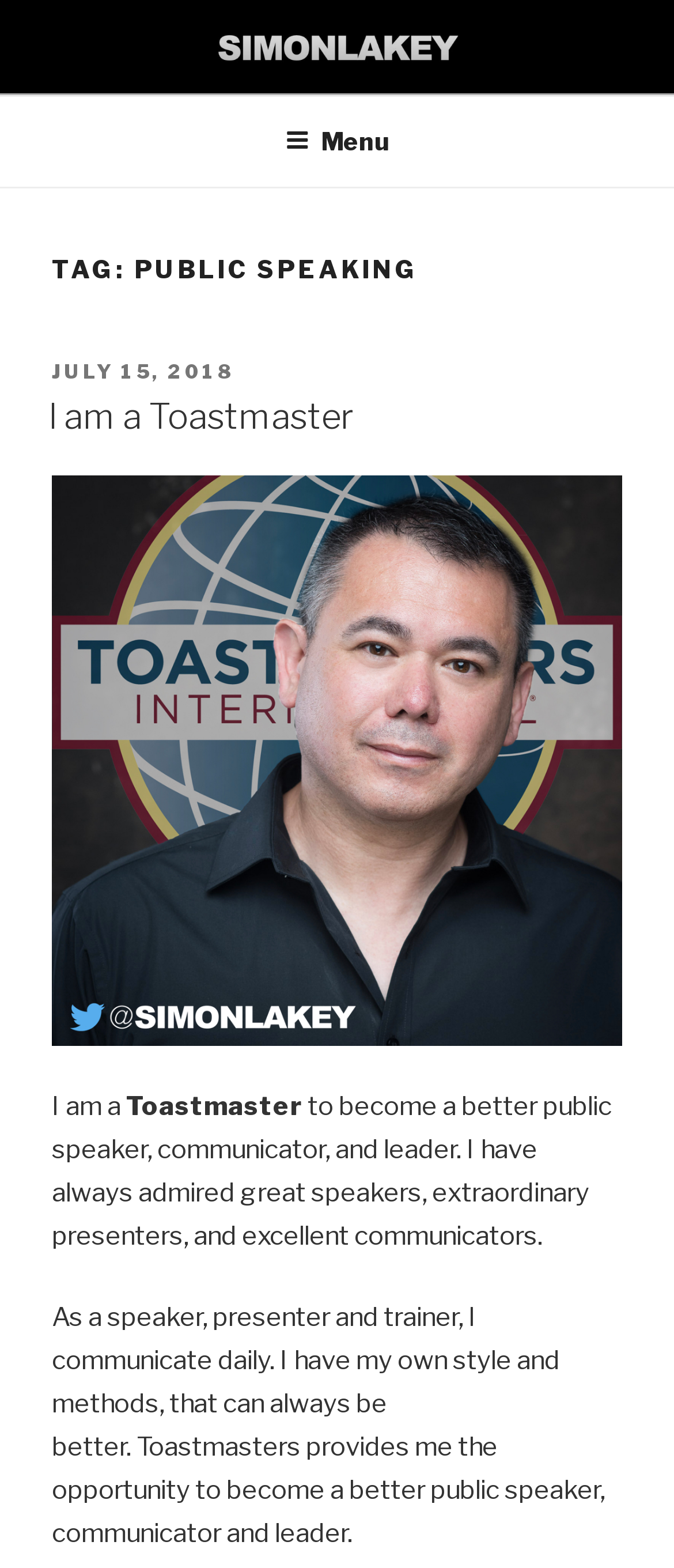Find the bounding box coordinates of the UI element according to this description: "I am a Toastmaster".

[0.072, 0.253, 0.526, 0.279]